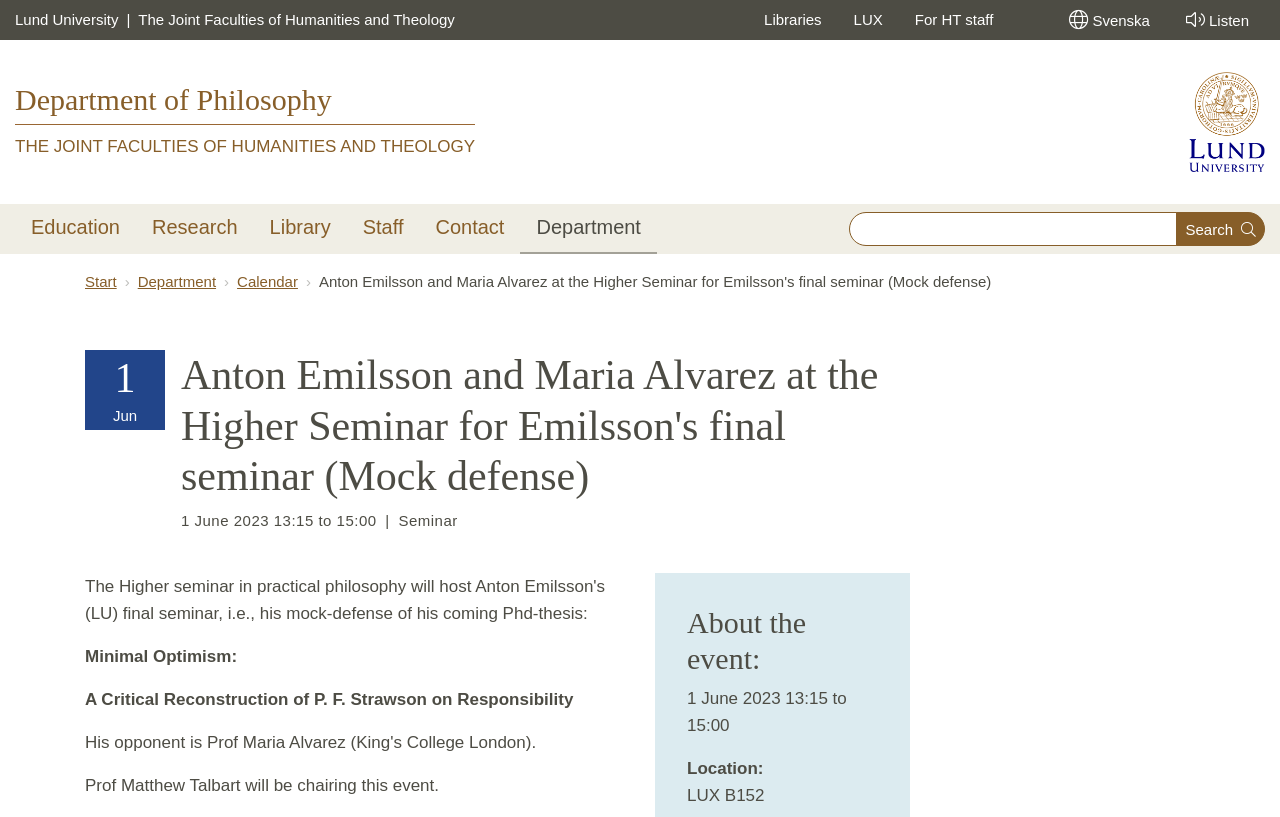Locate the bounding box coordinates of the element I should click to achieve the following instruction: "Go to the 'Department of Philosophy' page".

[0.012, 0.104, 0.371, 0.141]